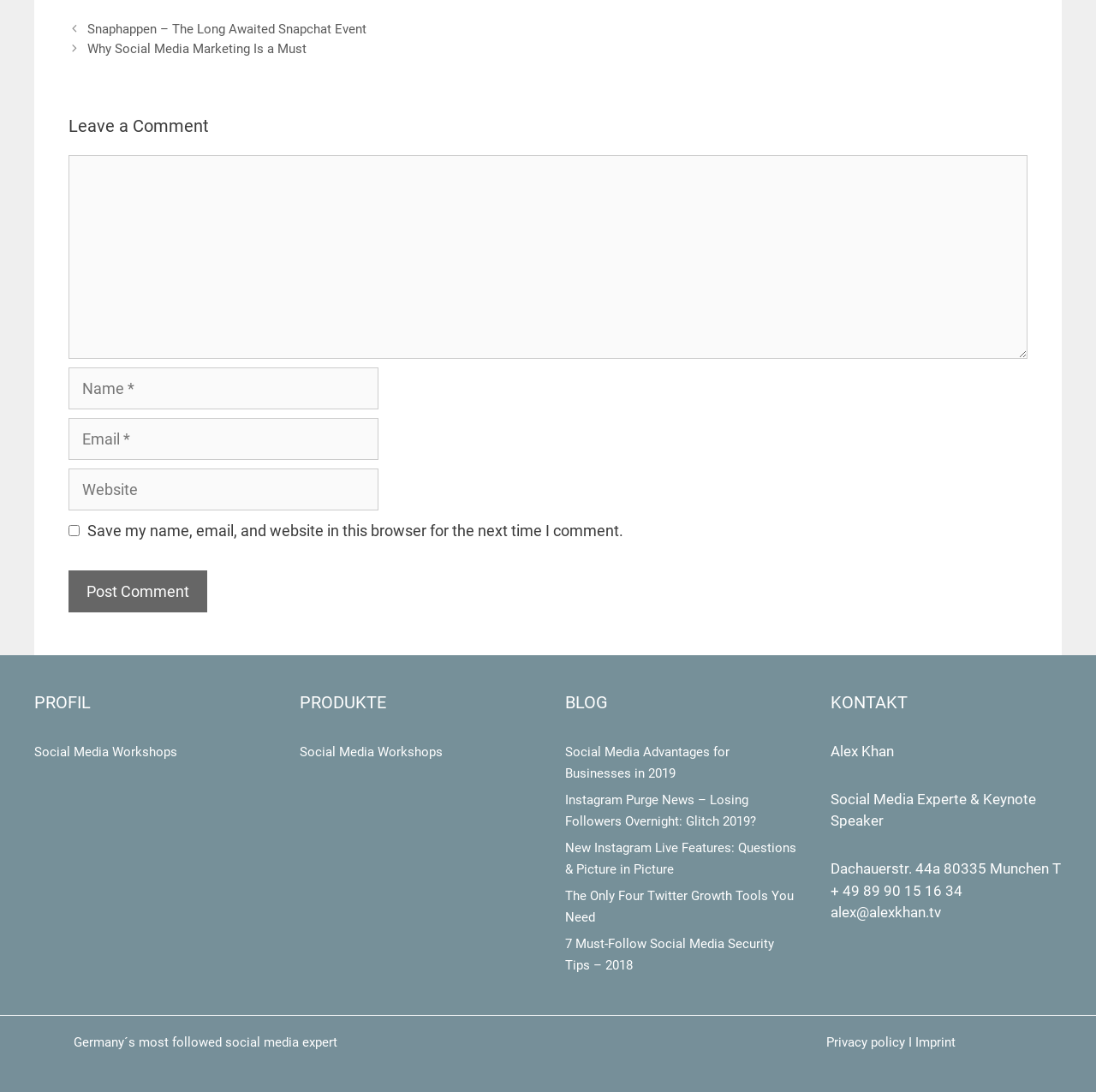Find the bounding box coordinates of the clickable area required to complete the following action: "Visit Social Media Workshops".

[0.031, 0.681, 0.162, 0.695]